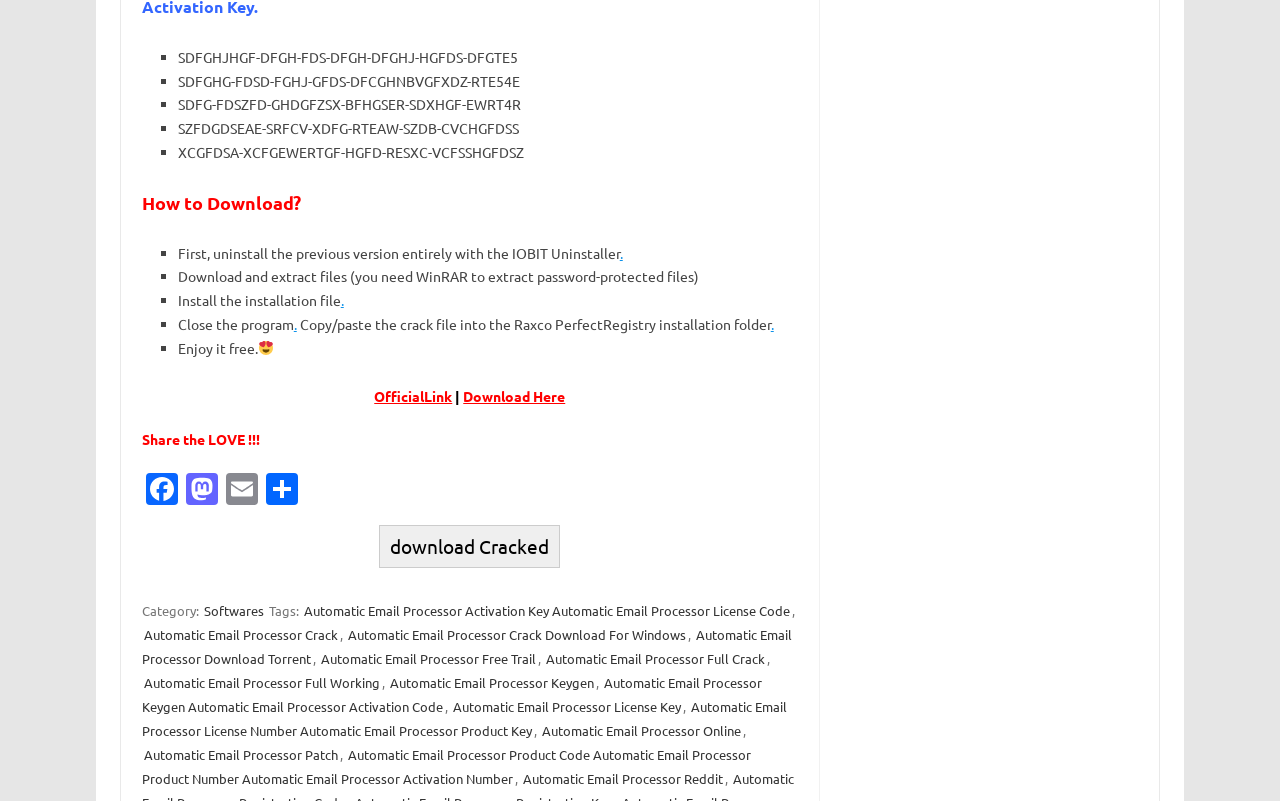Please determine the bounding box coordinates of the area that needs to be clicked to complete this task: 'Click on 'OfficialLink''. The coordinates must be four float numbers between 0 and 1, formatted as [left, top, right, bottom].

[0.292, 0.483, 0.353, 0.505]